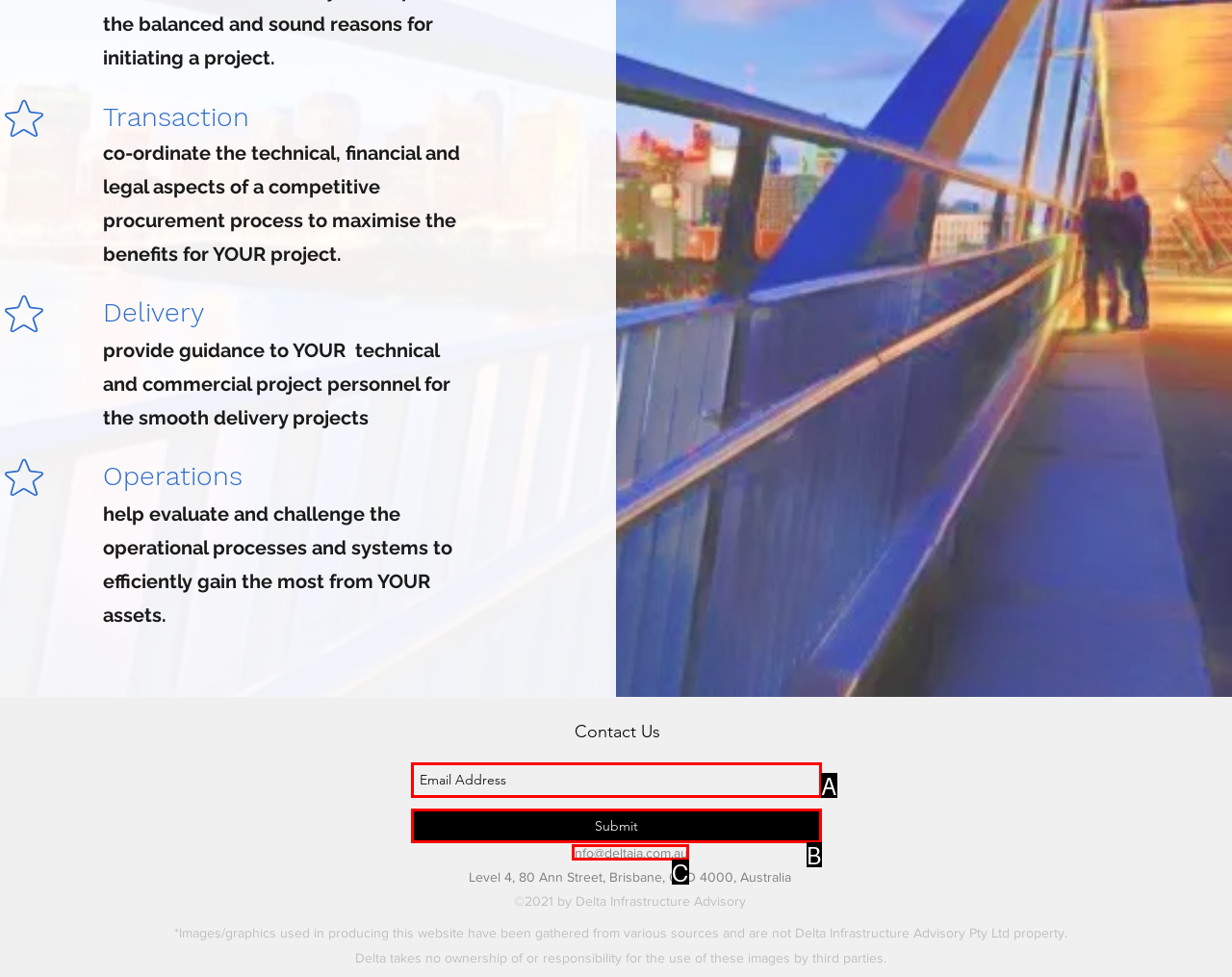Identify the option that corresponds to the description: aria-label="Email Address" name="email" placeholder="Email Address". Provide only the letter of the option directly.

A